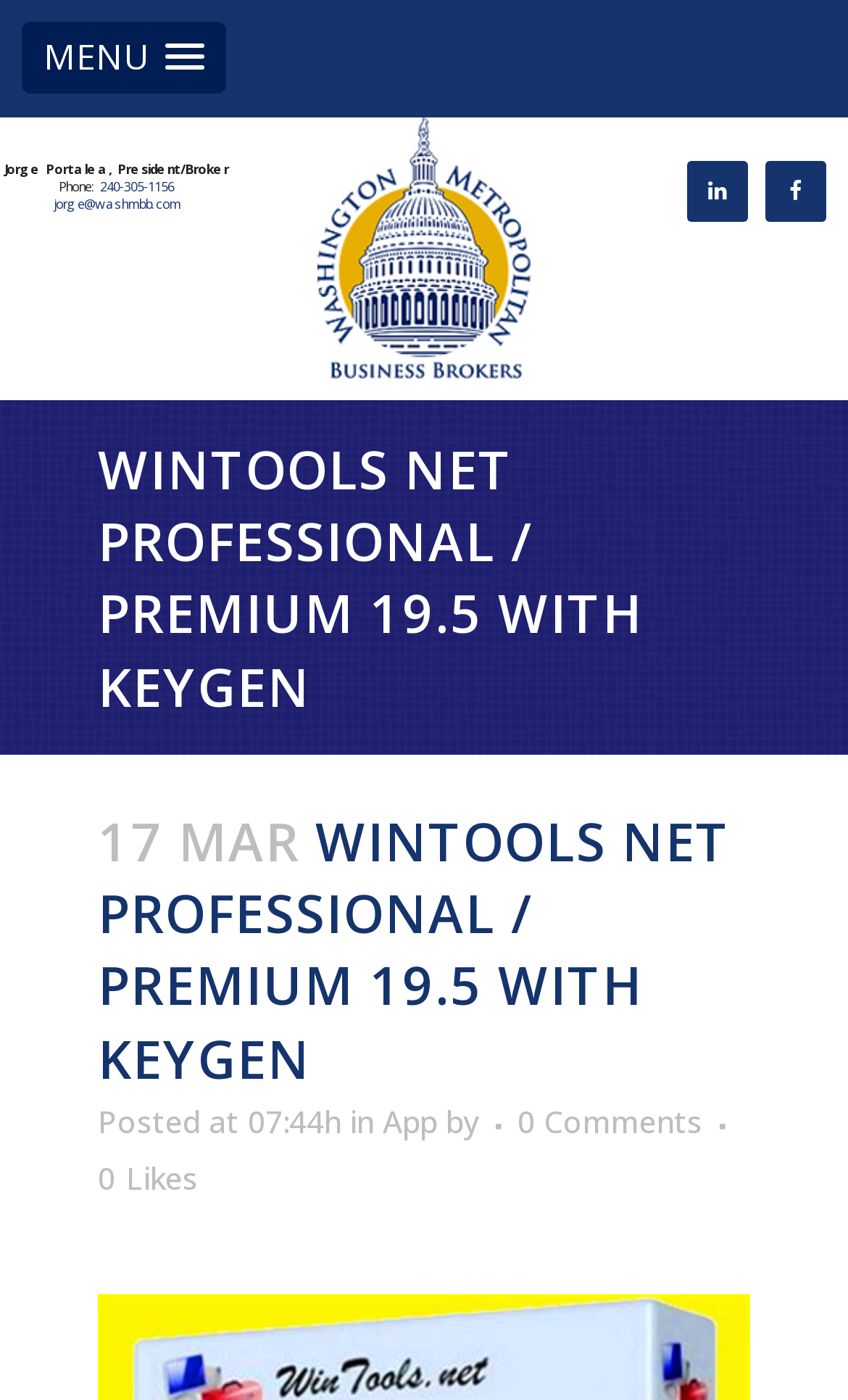Please identify the bounding box coordinates of the clickable element to fulfill the following instruction: "Call the phone number". The coordinates should be four float numbers between 0 and 1, i.e., [left, top, right, bottom].

[0.118, 0.127, 0.205, 0.14]